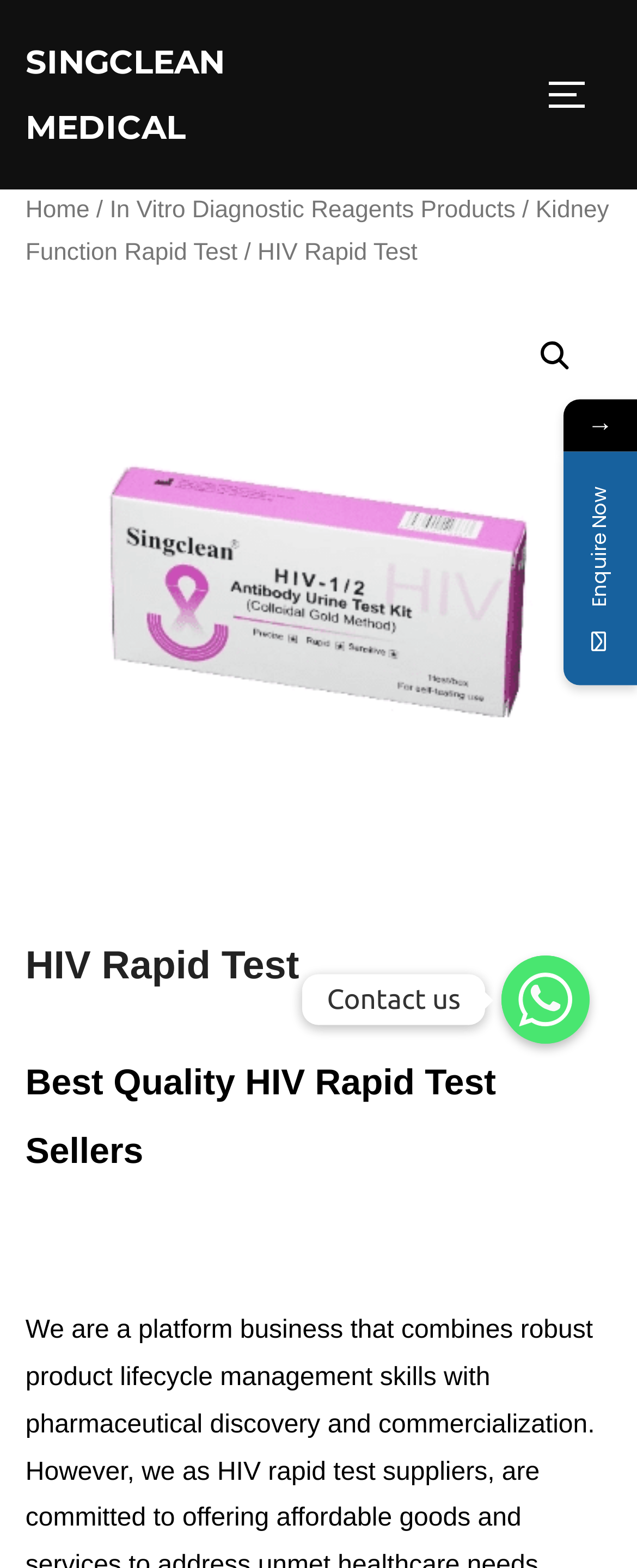Give the bounding box coordinates for the element described as: "In Vitro Diagnostic Reagents Products".

[0.172, 0.126, 0.809, 0.143]